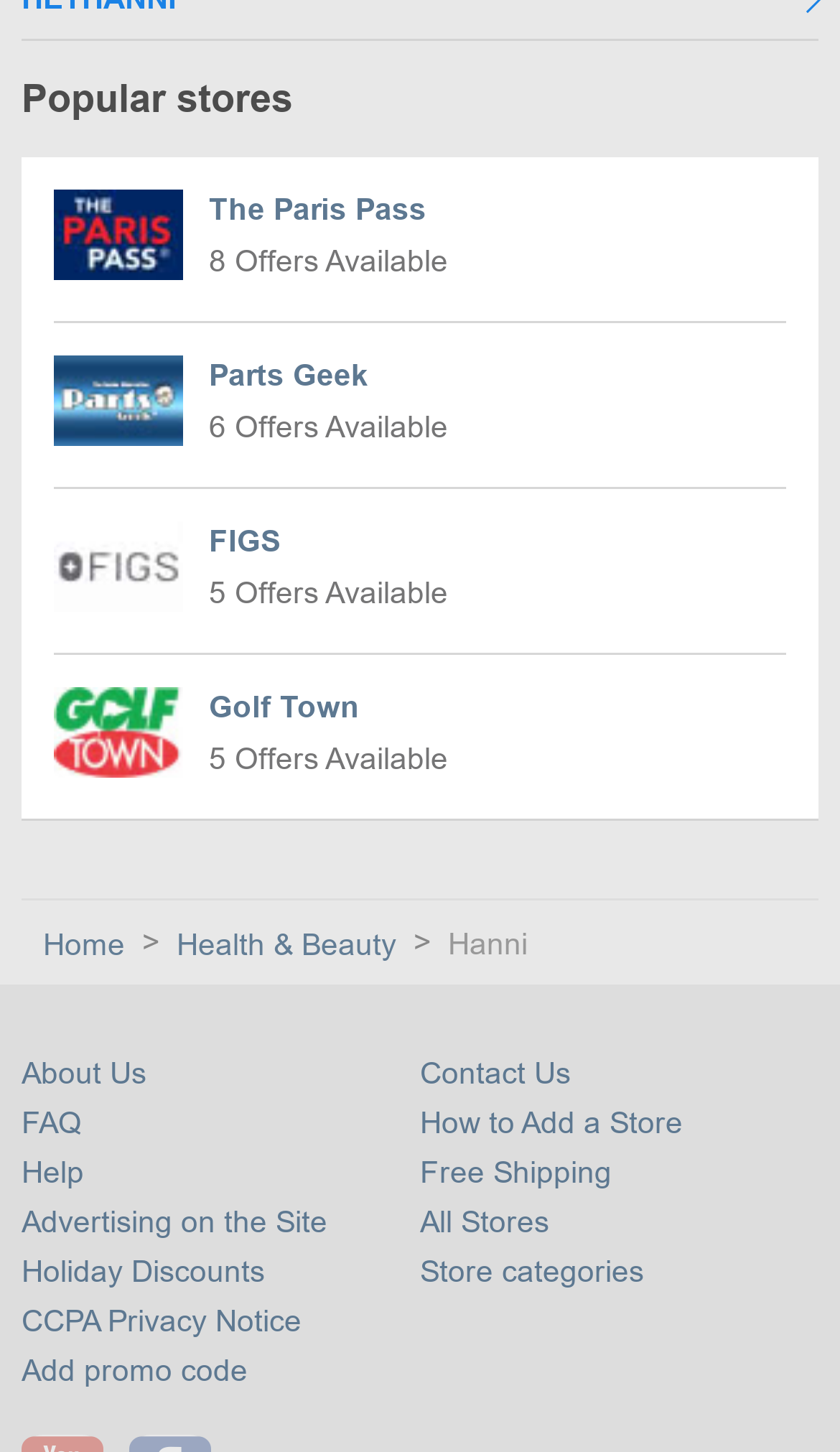Identify the bounding box coordinates necessary to click and complete the given instruction: "View the report image".

None